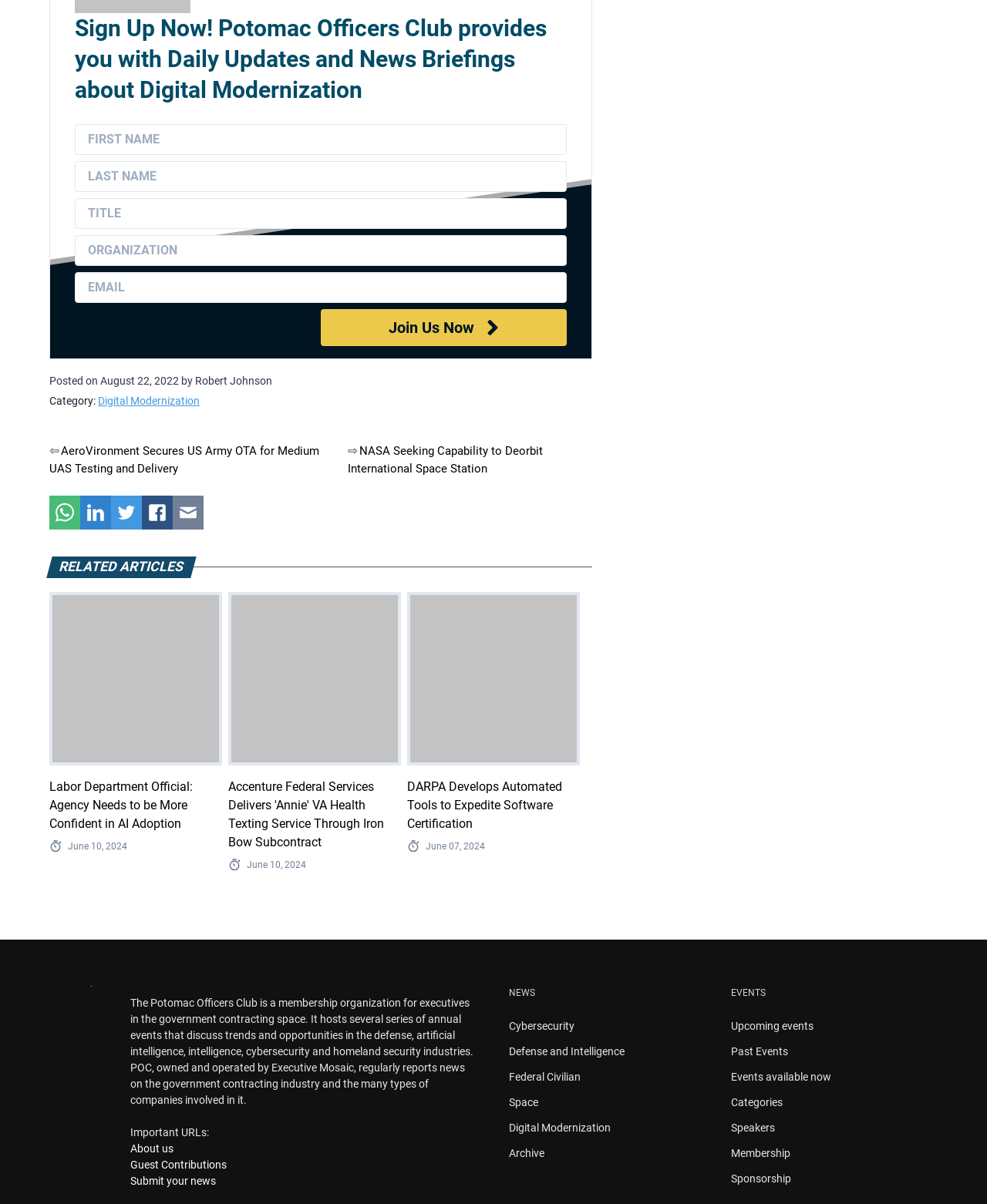Find the bounding box coordinates of the UI element according to this description: "Defense and Intelligence".

[0.516, 0.867, 0.709, 0.88]